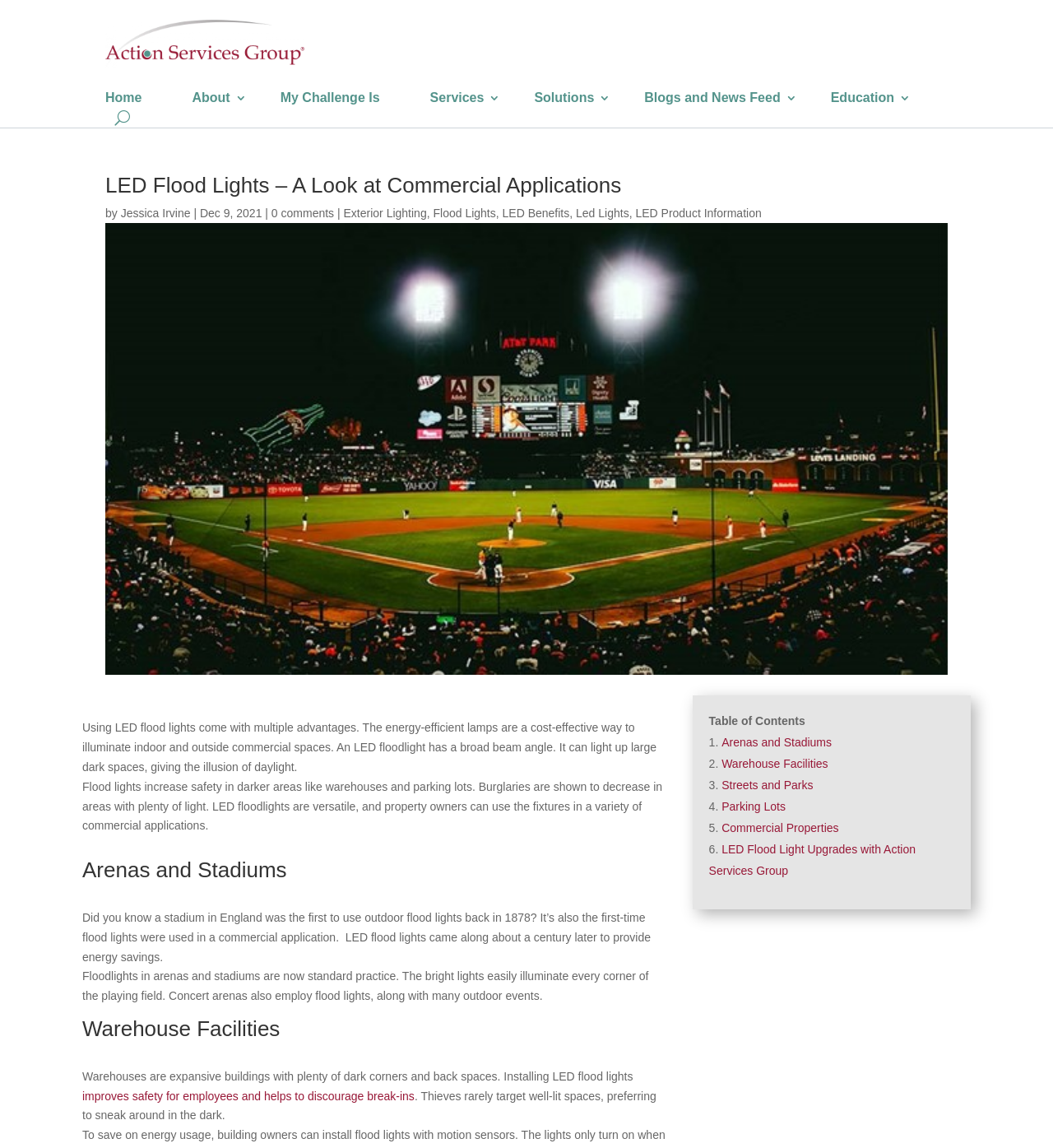Detail the webpage's structure and highlights in your description.

The webpage is about LED flood lights and their commercial applications. At the top, there is a navigation menu with links to "Home", "About", "My Challenge Is", "Services", "Solutions", "Blogs and News Feed", and "Education". Below the navigation menu, there is a heading that reads "LED Flood Lights – A Look at Commercial Applications" followed by the author's name, "Jessica Irvine", and the date "Dec 9, 2021". 

To the right of the heading, there are several links to related topics, including "Exterior Lighting", "Flood Lights", "LED Benefits", "Led Lights", and "LED Product Information". Below these links, there is a large image of LED flood lights.

The main content of the webpage is divided into sections, each discussing a different commercial application of LED flood lights. The first section explains the benefits of using LED flood lights, including their energy efficiency and ability to illuminate large dark spaces. The following sections discuss the use of LED flood lights in arenas and stadiums, warehouse facilities, and other commercial properties.

On the right side of the webpage, there is a table of contents with links to each section. The table of contents is divided into six sections, each with a brief description of the topic.